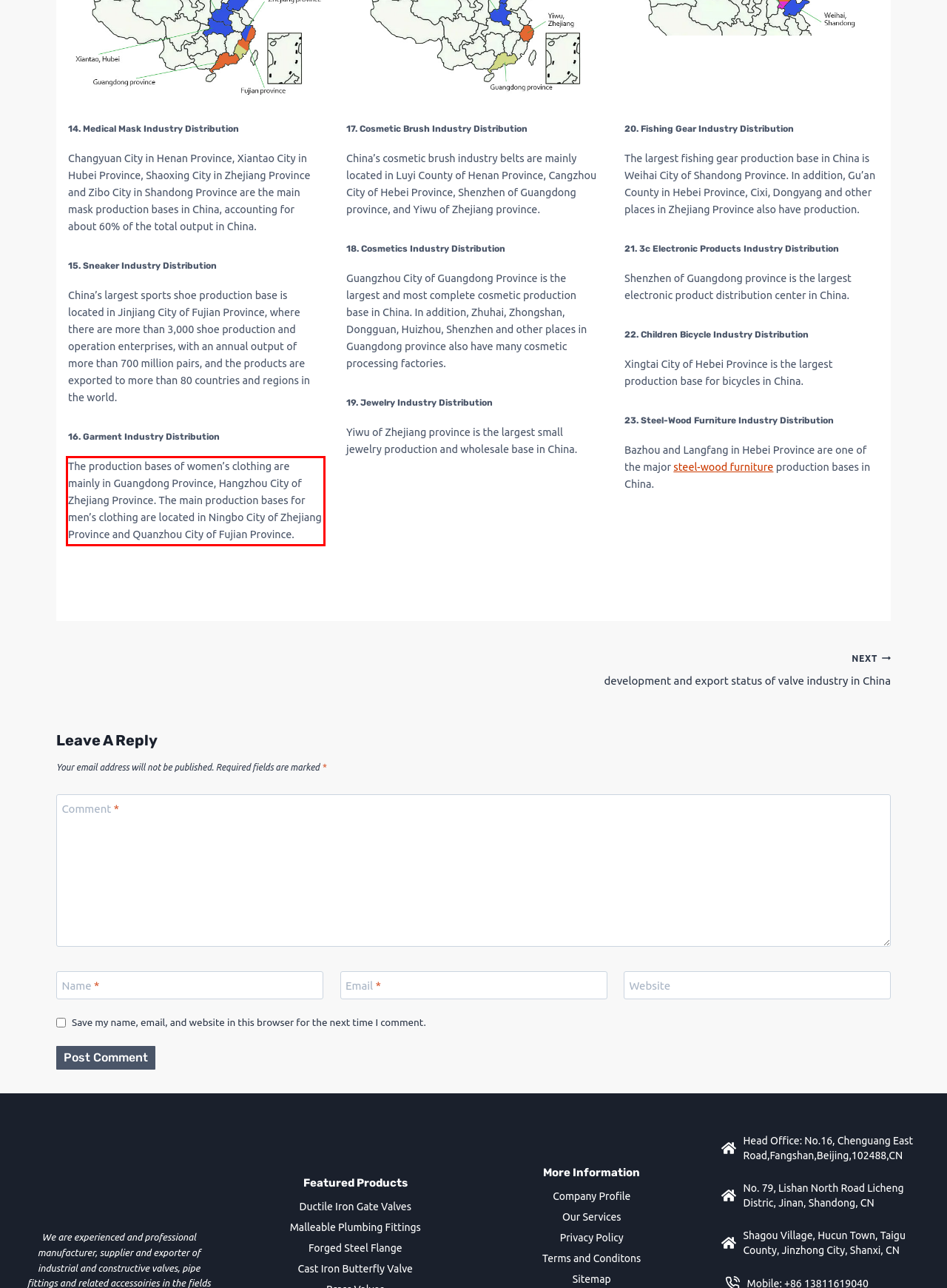You have a screenshot of a webpage, and there is a red bounding box around a UI element. Utilize OCR to extract the text within this red bounding box.

The production bases of women’s clothing are mainly in Guangdong Province, Hangzhou City of Zhejiang Province. The main production bases for men’s clothing are located in Ningbo City of Zhejiang Province and Quanzhou City of Fujian Province.